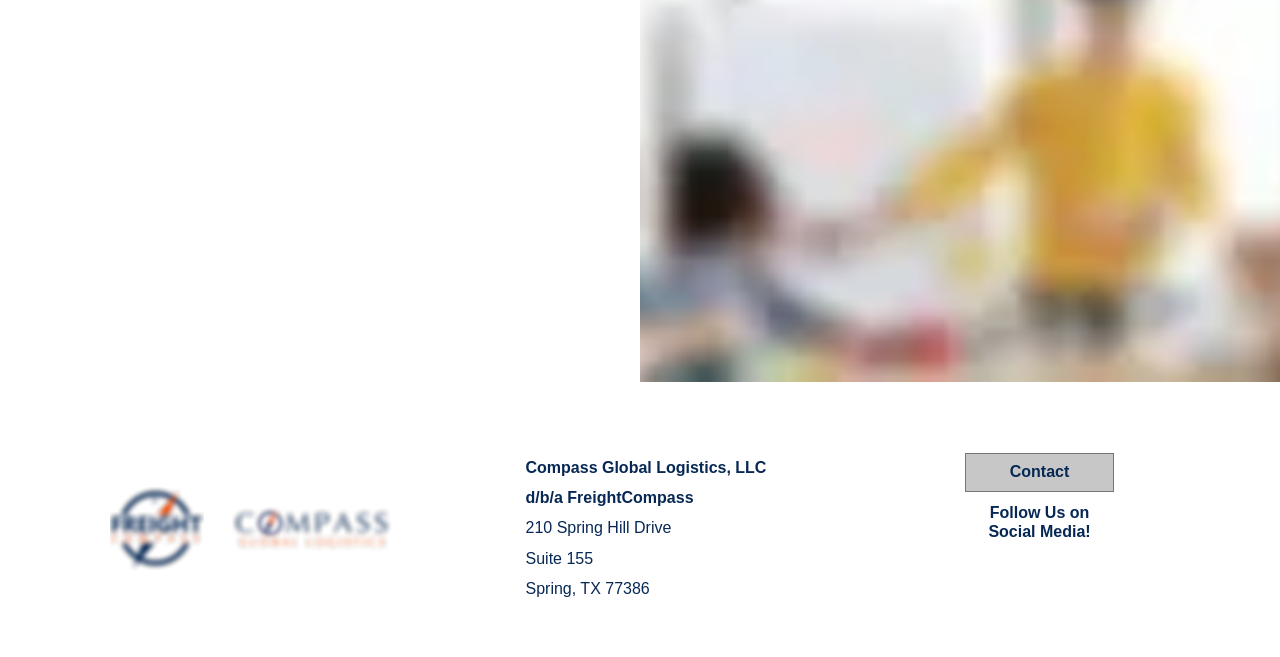What is the image file name?
Please use the image to provide a one-word or short phrase answer.

CGL.png